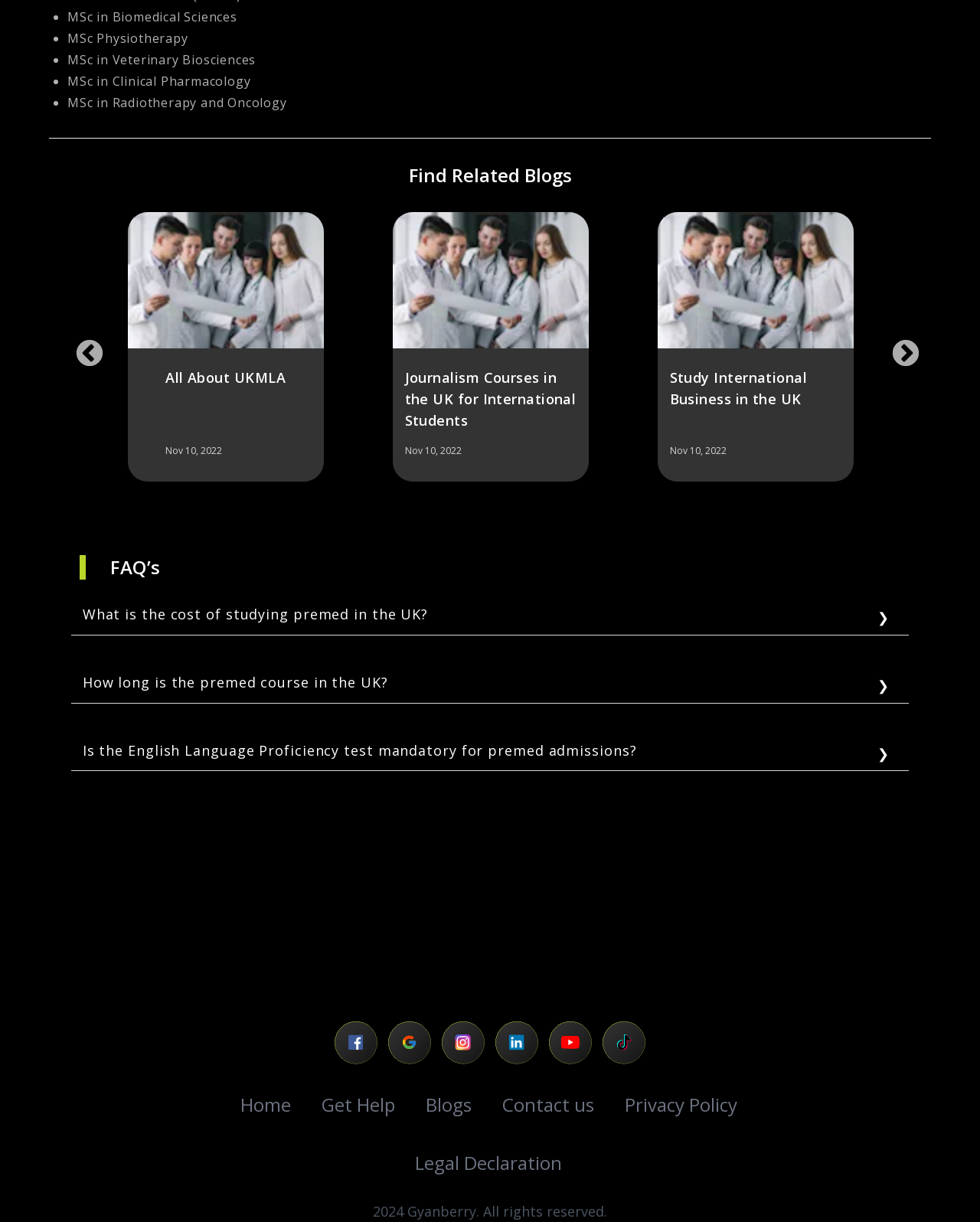Please look at the image and answer the question with a detailed explanation: What is the name of the website?

I found the answer in the image element with the text 'Gyanberry Logo'.